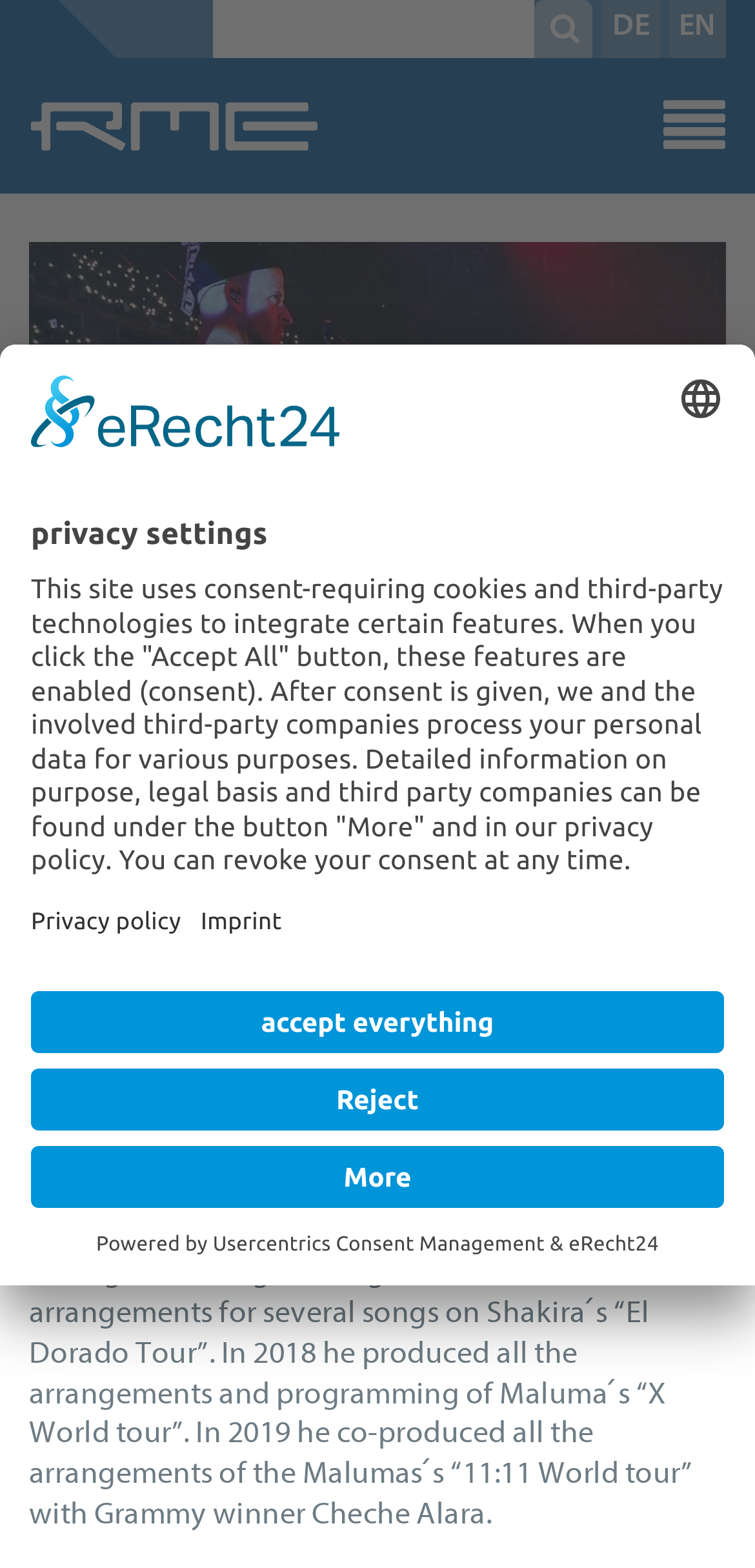What is the language of the webpage?
Please answer the question as detailed as possible.

I determined the language of the webpage by looking at the top-right corner of the webpage, where I found a link with the text 'EN', indicating that the language of the webpage is English.